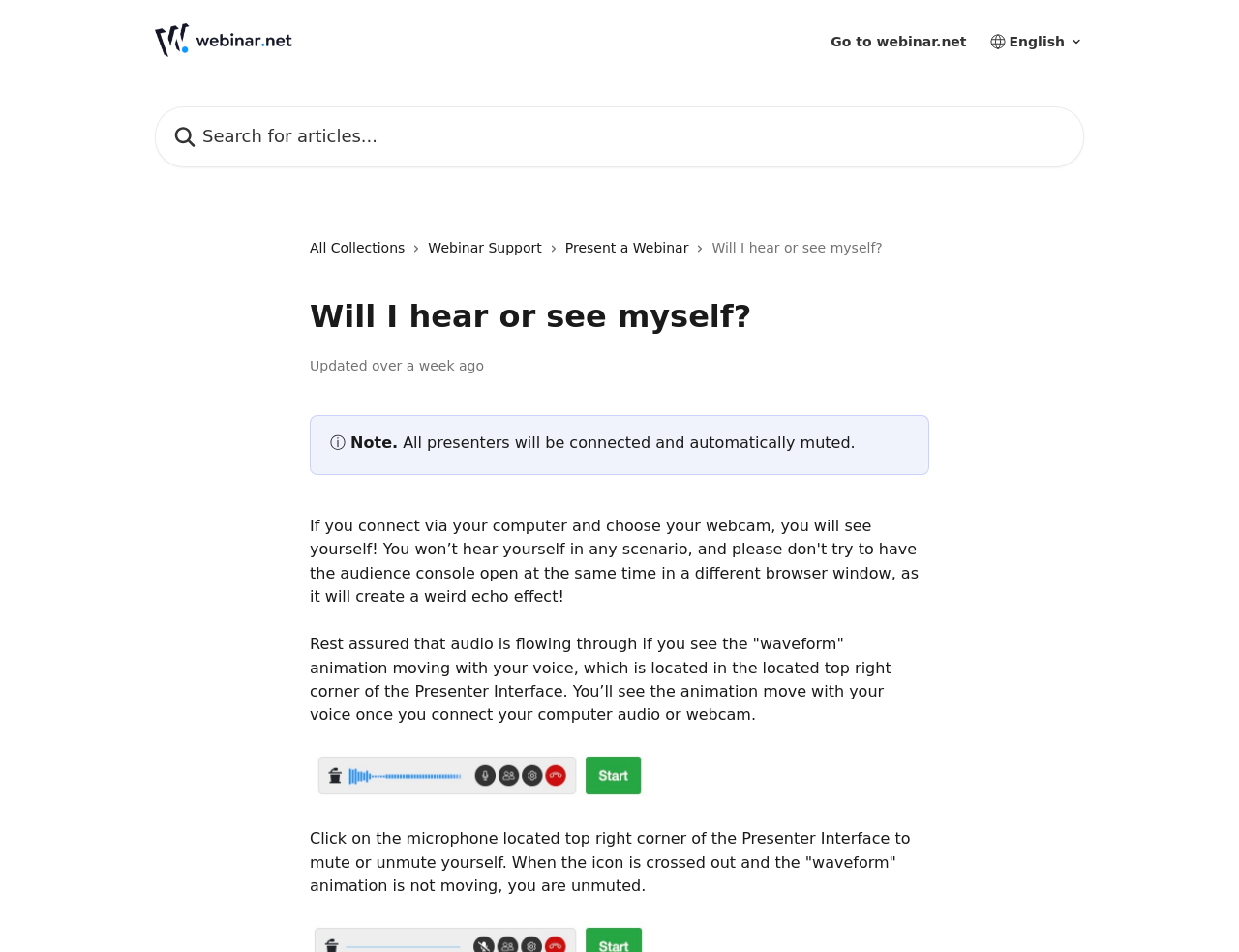Return the bounding box coordinates of the UI element that corresponds to this description: "Present a Webinar". The coordinates must be given as four float numbers in the range of 0 and 1, [left, top, right, bottom].

[0.456, 0.249, 0.562, 0.272]